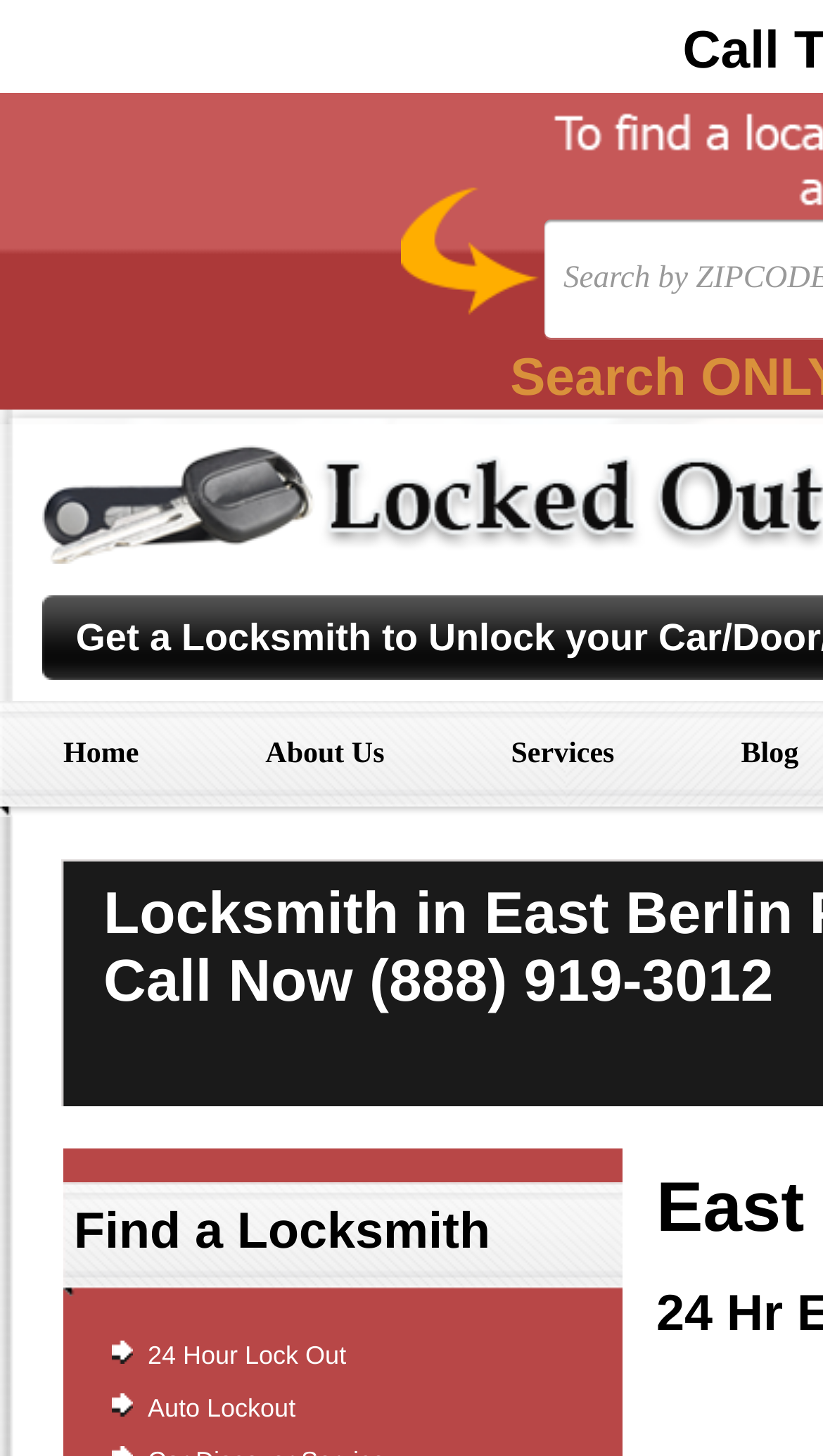How many services are listed under 'Find a Locksmith'?
Based on the screenshot, respond with a single word or phrase.

2